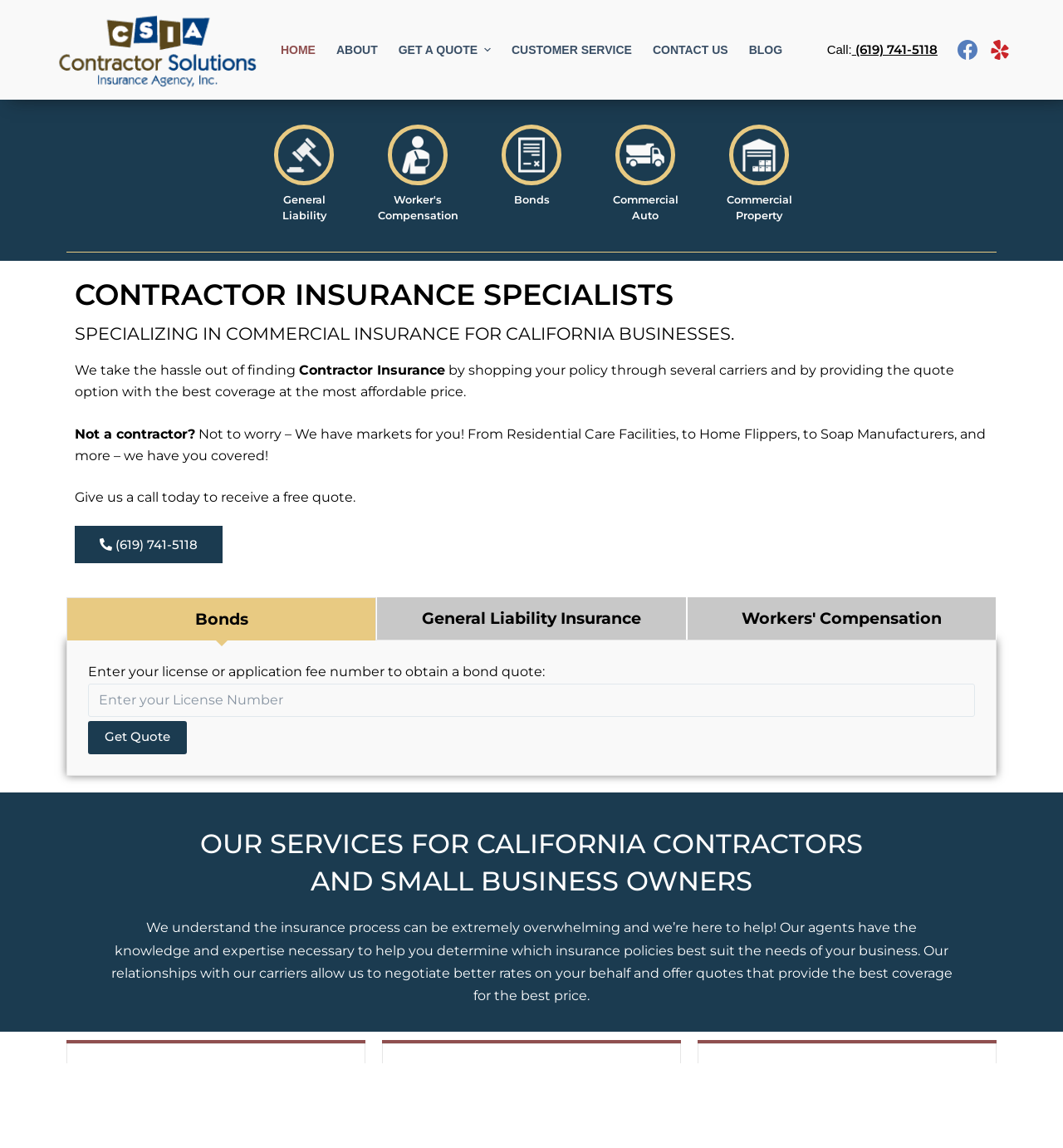Find the bounding box of the UI element described as follows: "alt="Contractor solutions insurance agency Inc"".

[0.05, 0.007, 0.246, 0.08]